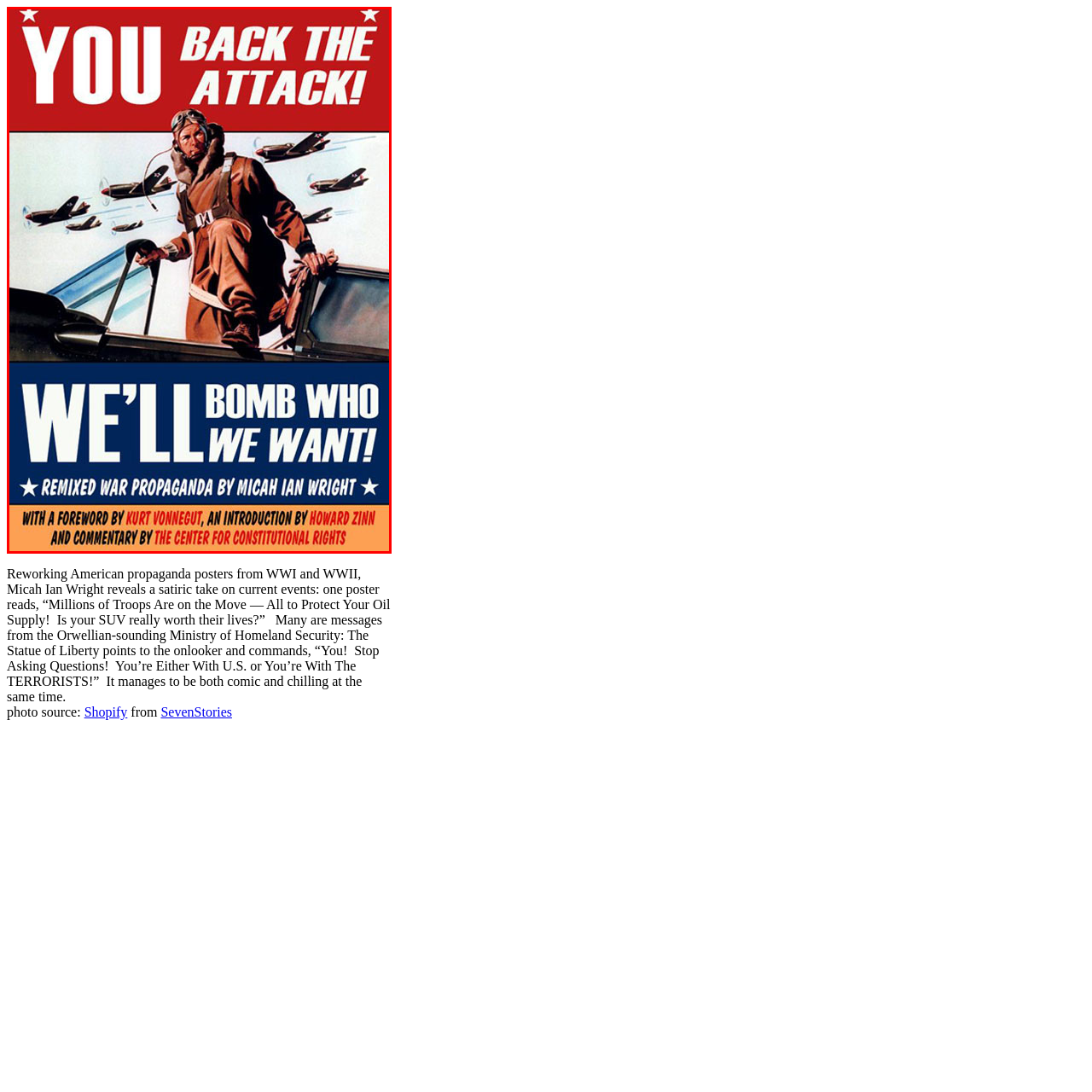Observe the area inside the red box, What is the tone of the artwork? Respond with a single word or phrase.

Dark humor